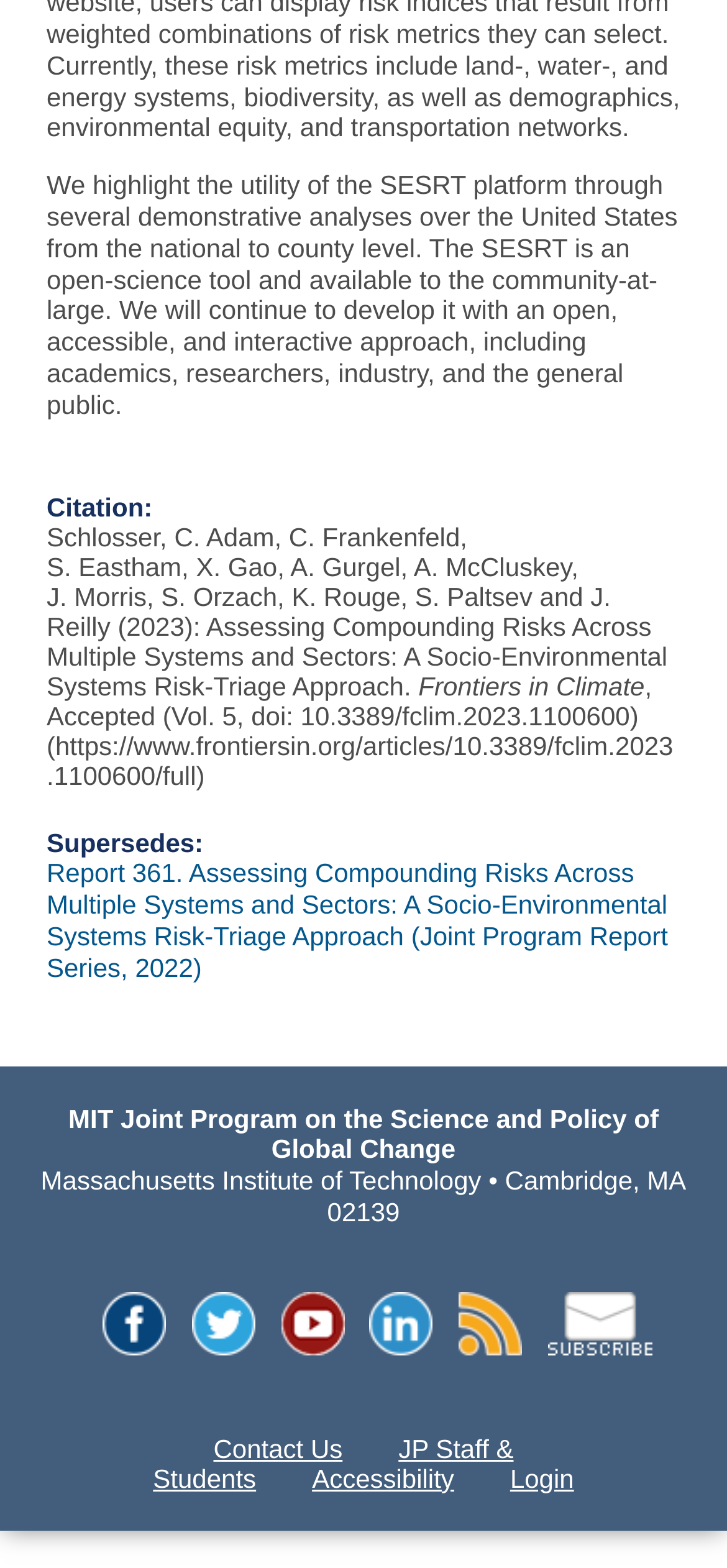Please answer the following question using a single word or phrase: 
How many links are there at the bottom of the page?

7